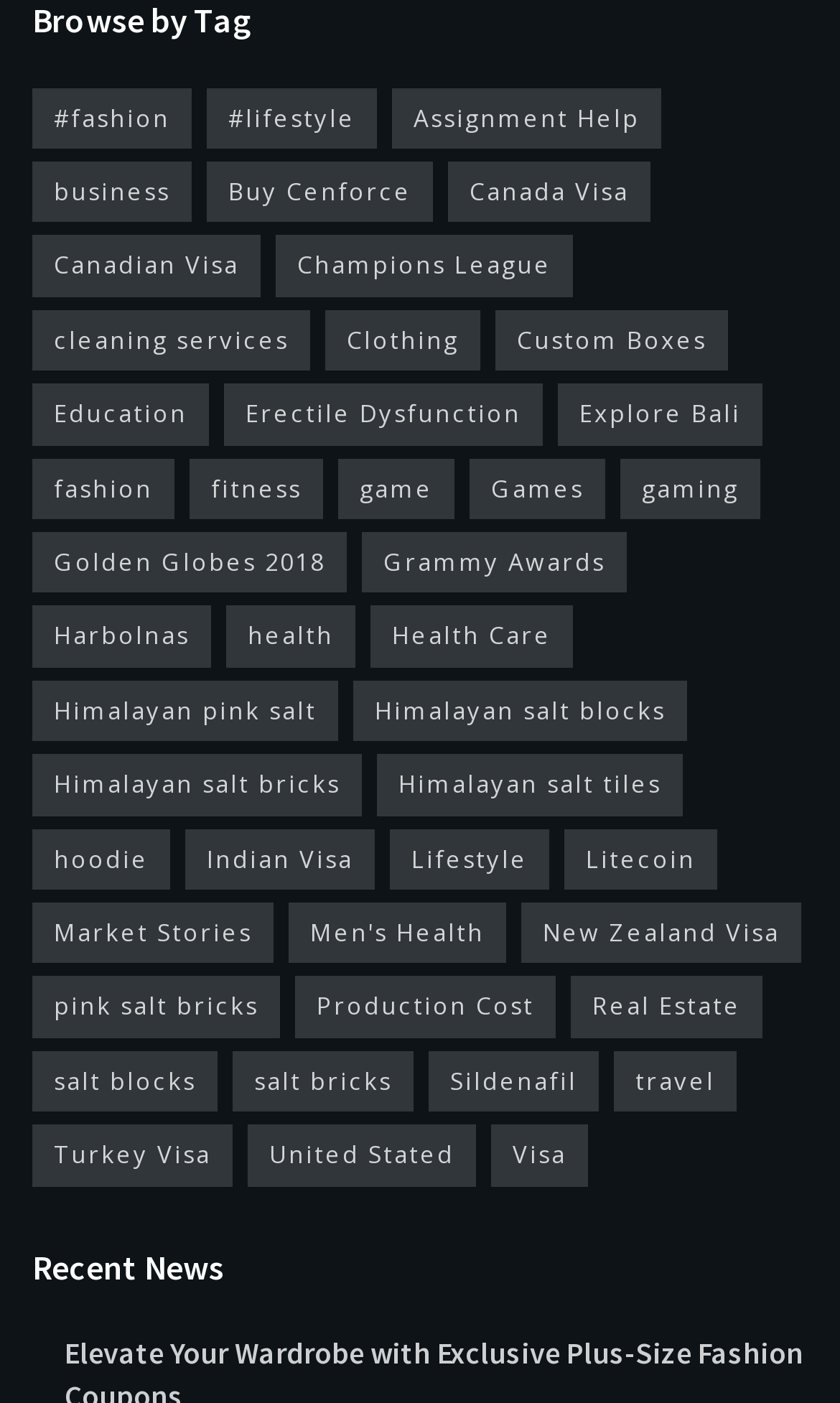Reply to the question with a brief word or phrase: Is there a category related to education?

Yes